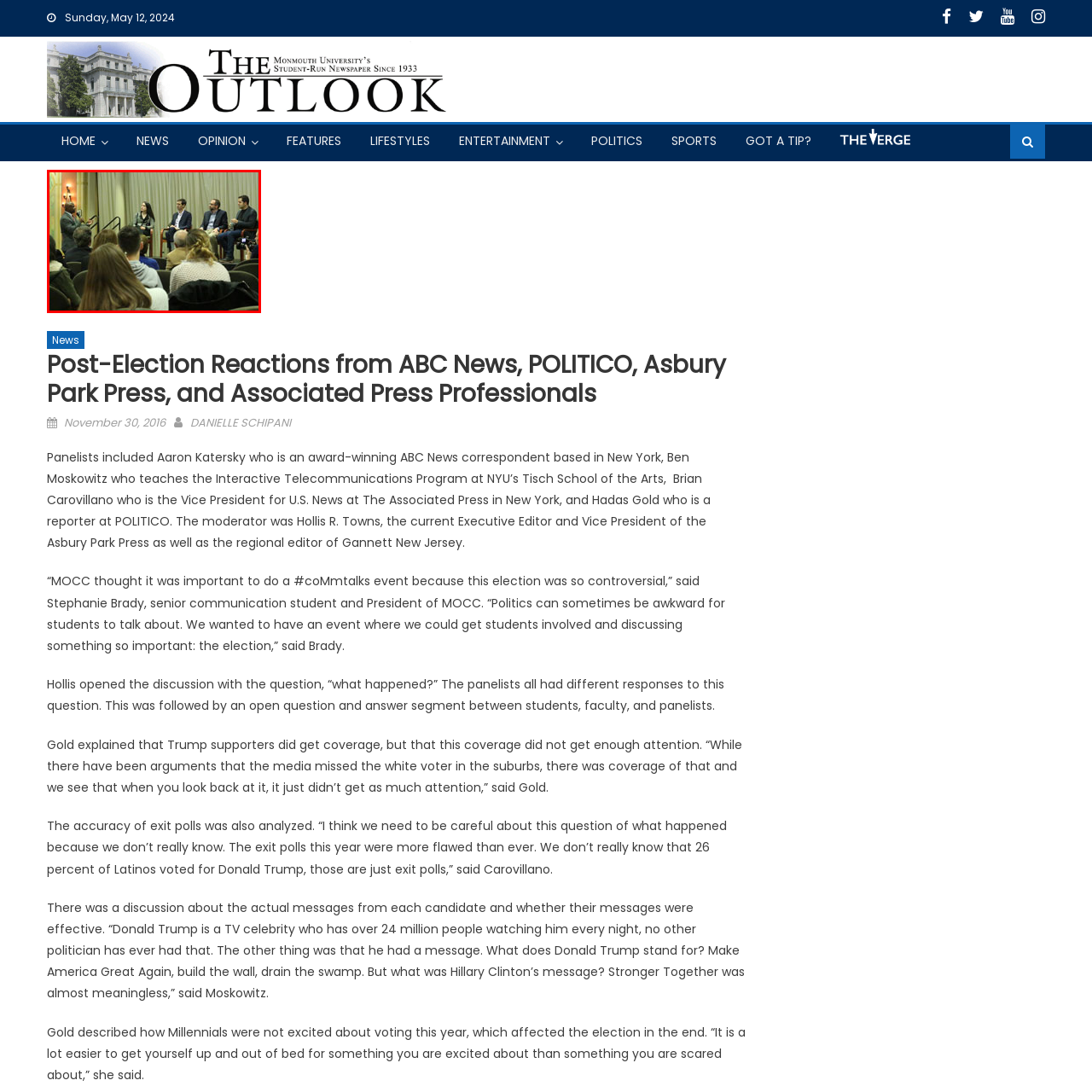Who are the audience members predominantly composed of?
Look at the image contained within the red bounding box and provide a detailed answer based on the visual details you can infer from it.

The audience members are predominantly composed of students, which is mentioned in the caption as part of an educational initiative aimed at fostering dialogue about the election's impact and aftermath.